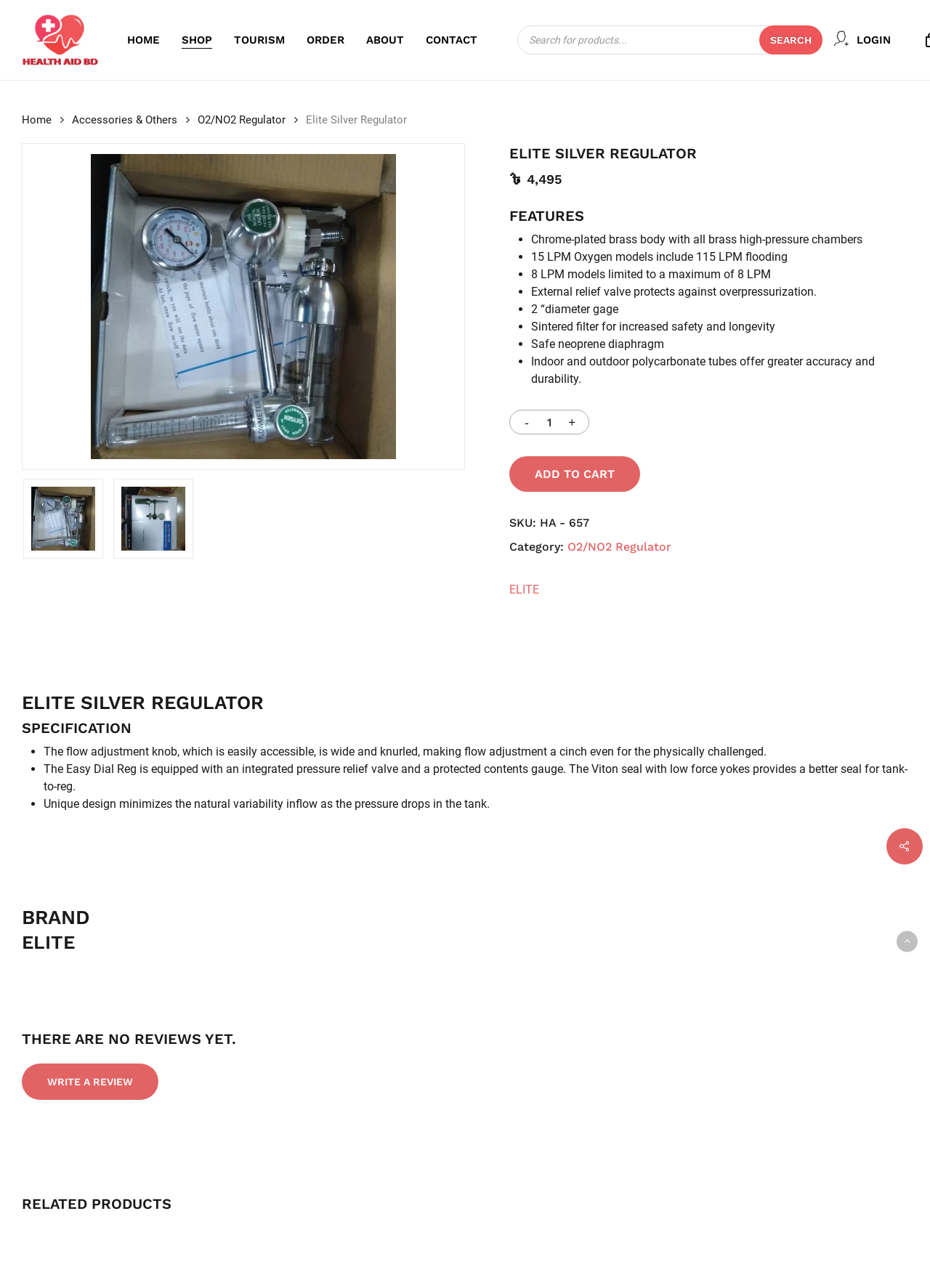Use a single word or phrase to answer this question: 
What is the name of the product?

Elite Silver Regulator